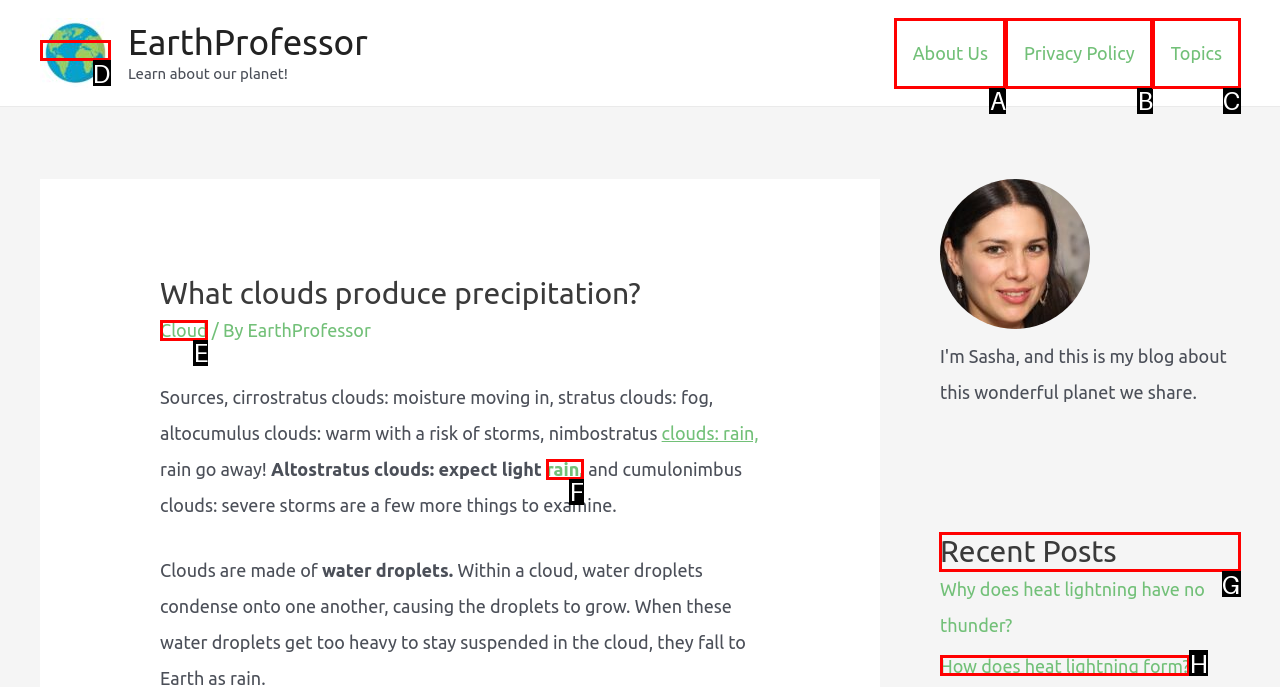Tell me which one HTML element I should click to complete the following task: Check recent posts Answer with the option's letter from the given choices directly.

G